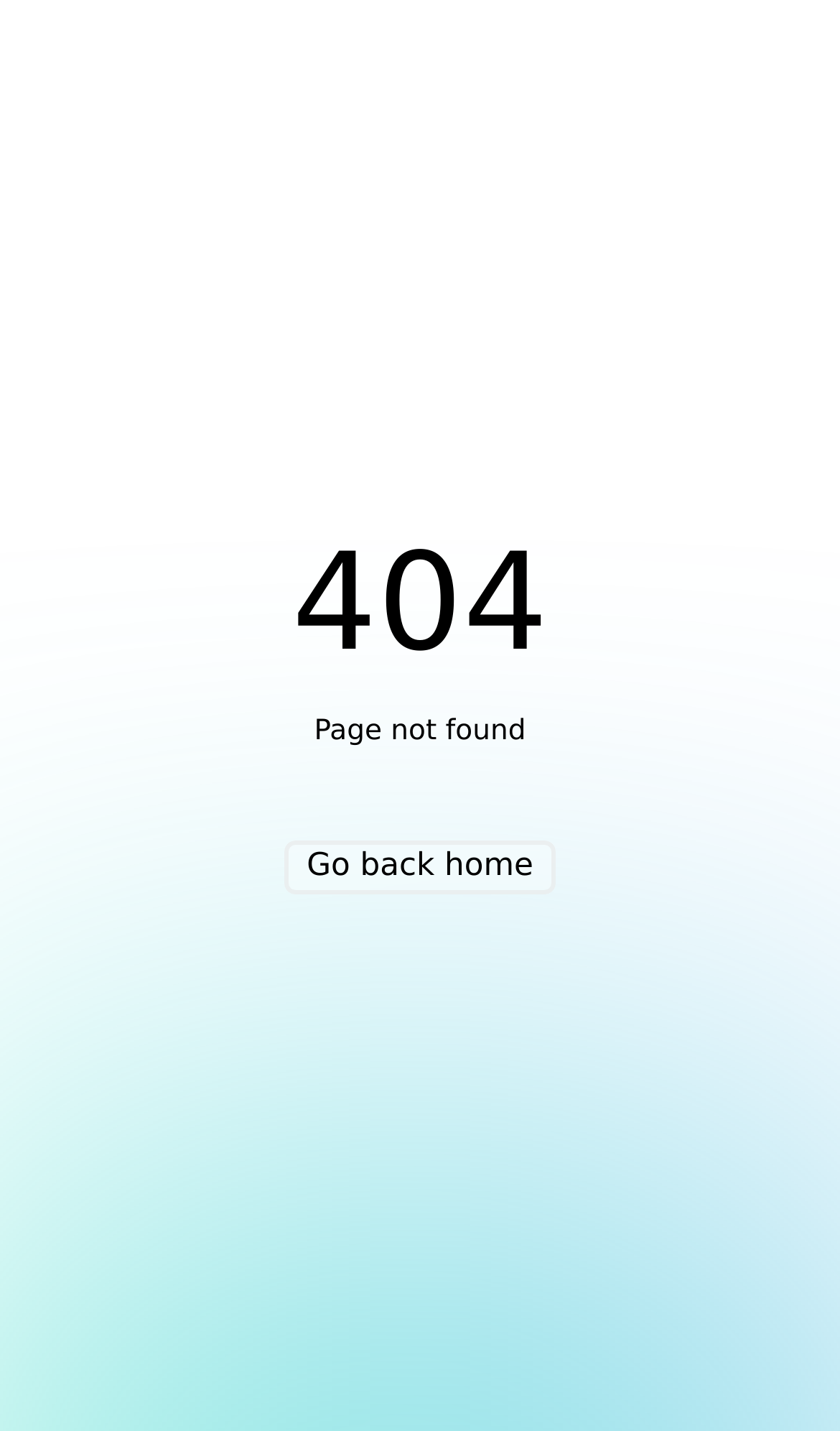For the following element description, predict the bounding box coordinates in the format (top-left x, top-left y, bottom-right x, bottom-right y). All values should be floating point numbers between 0 and 1. Description: Go back home

[0.338, 0.587, 0.662, 0.625]